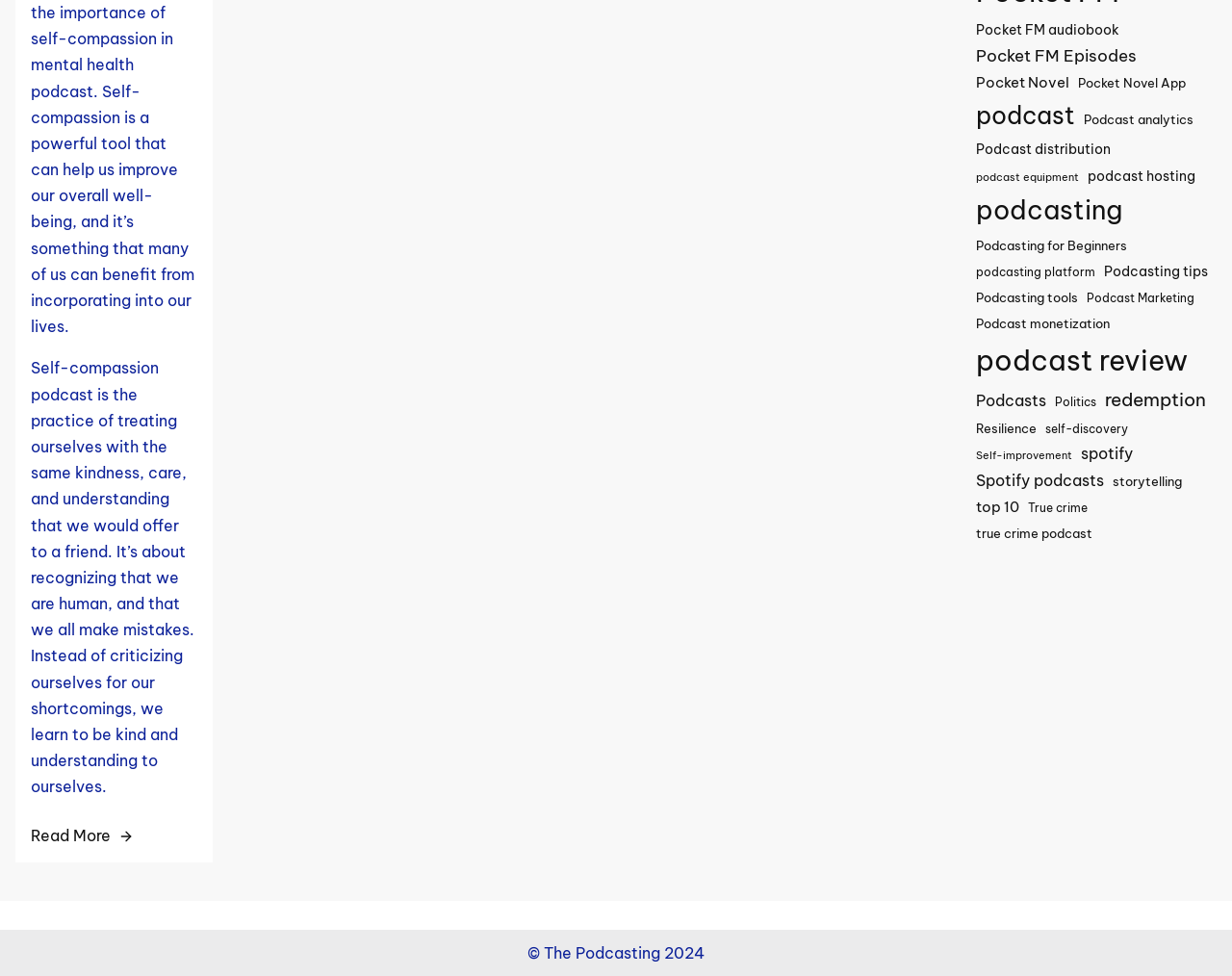Locate the bounding box coordinates of the UI element described by: "Pocket Novel App". Provide the coordinates as four float numbers between 0 and 1, formatted as [left, top, right, bottom].

[0.875, 0.075, 0.963, 0.097]